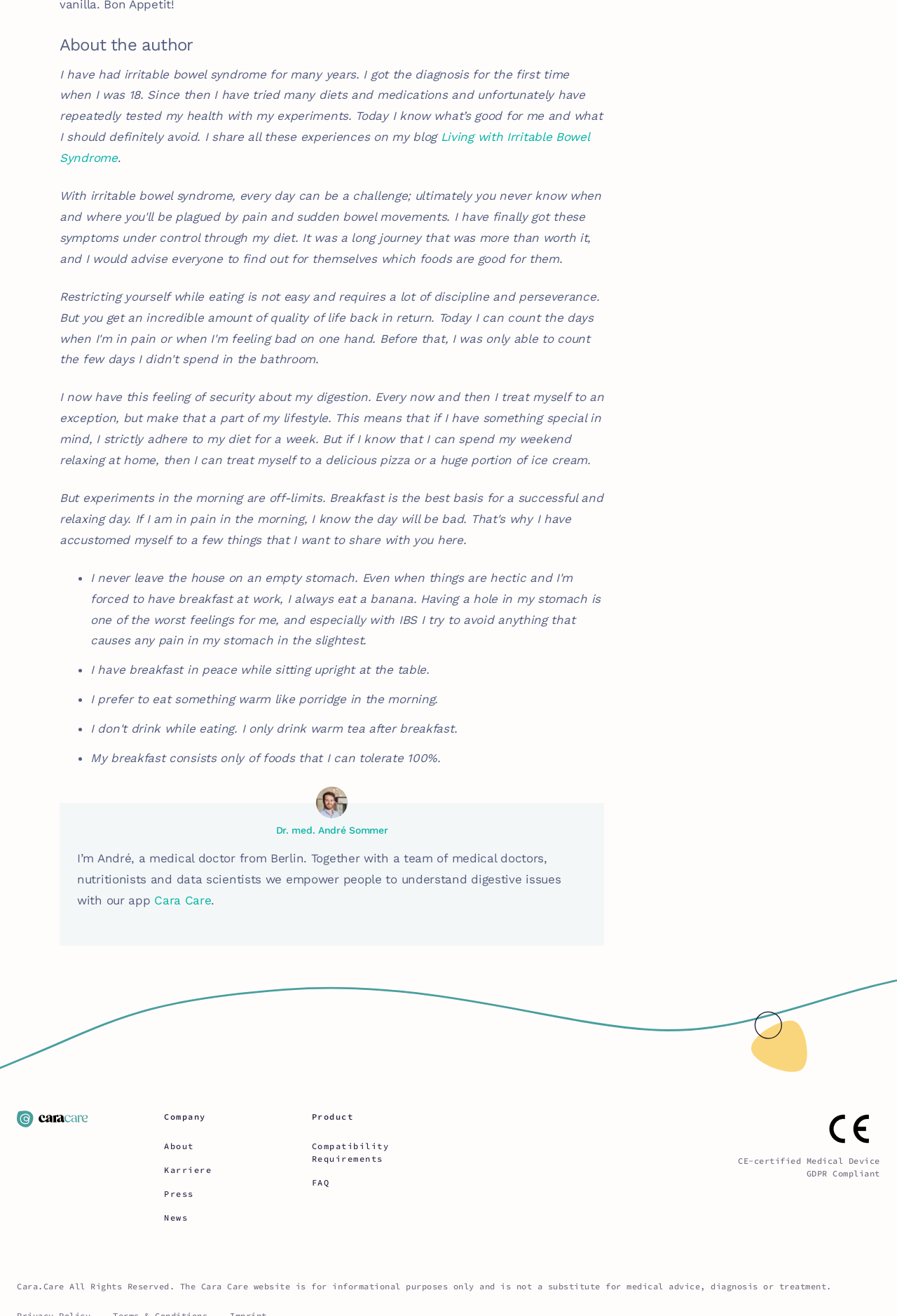Could you provide the bounding box coordinates for the portion of the screen to click to complete this instruction: "click on Home"?

None